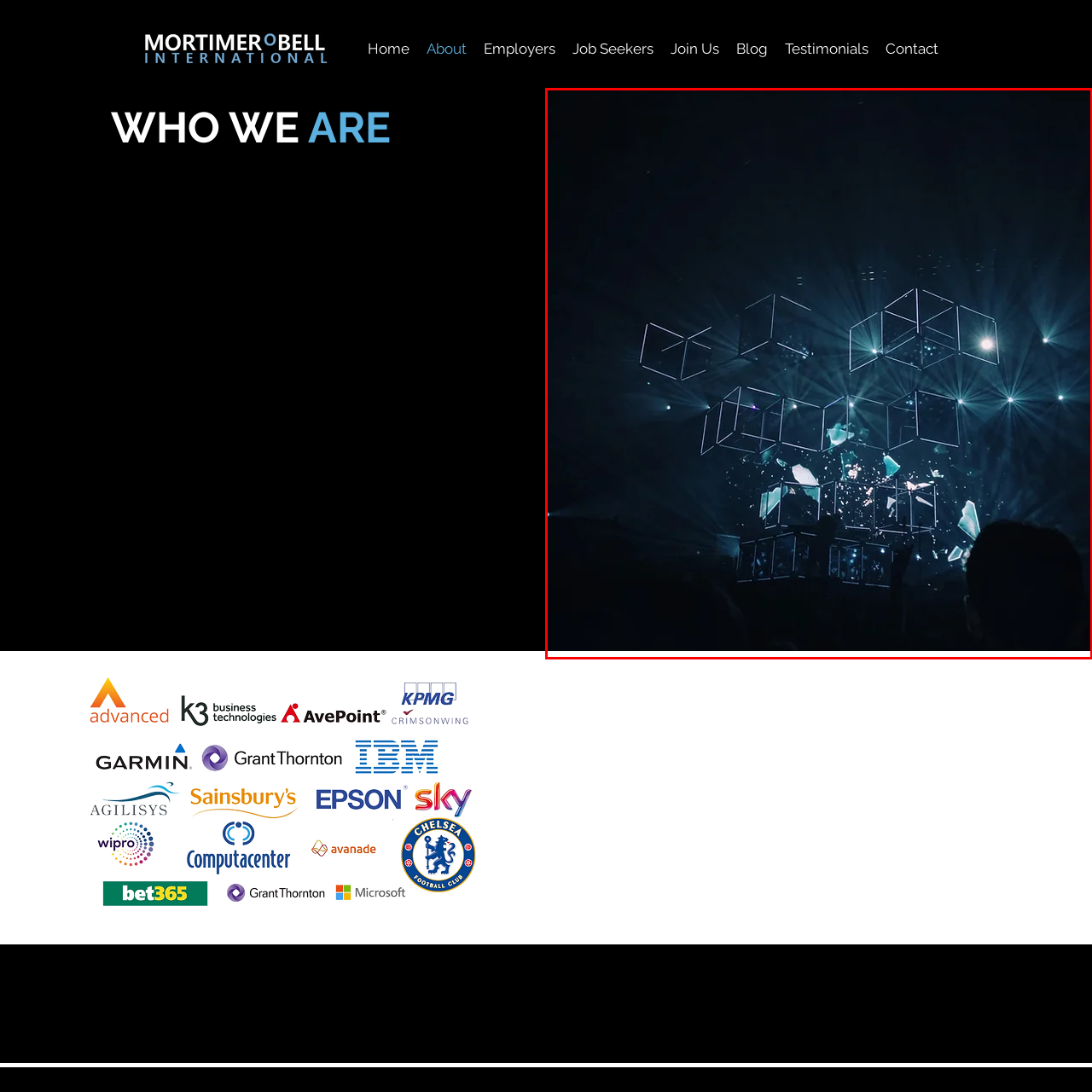Describe extensively the visual content inside the red marked area.

The image captures a dynamic and electrifying moment from a live performance, showcasing an artistic display of illuminated geometric shapes that resemble three-dimensional cubes. These shapes are suspended against a backdrop of vibrant, ethereal light rays that pierce through the darkness, creating a mesmerizing atmosphere. The blend of light and shadow enhances the geometric structures, giving them a holographic effect. Just below, the silhouettes of excited audience members can be seen, with hands raised, immersed in the experience. This scene exemplifies the intersection of music, technology, and visual artistry, drawing viewers into an unforgettable sensory journey.